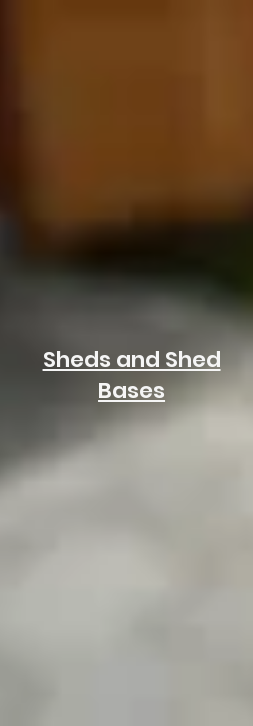What is the material of the structure in the background?
Using the image, elaborate on the answer with as much detail as possible.

The material of the structure in the background is wooden as it is described as a 'wooden structure, likely a shed', emphasizing durability and functionality in outdoor spaces.